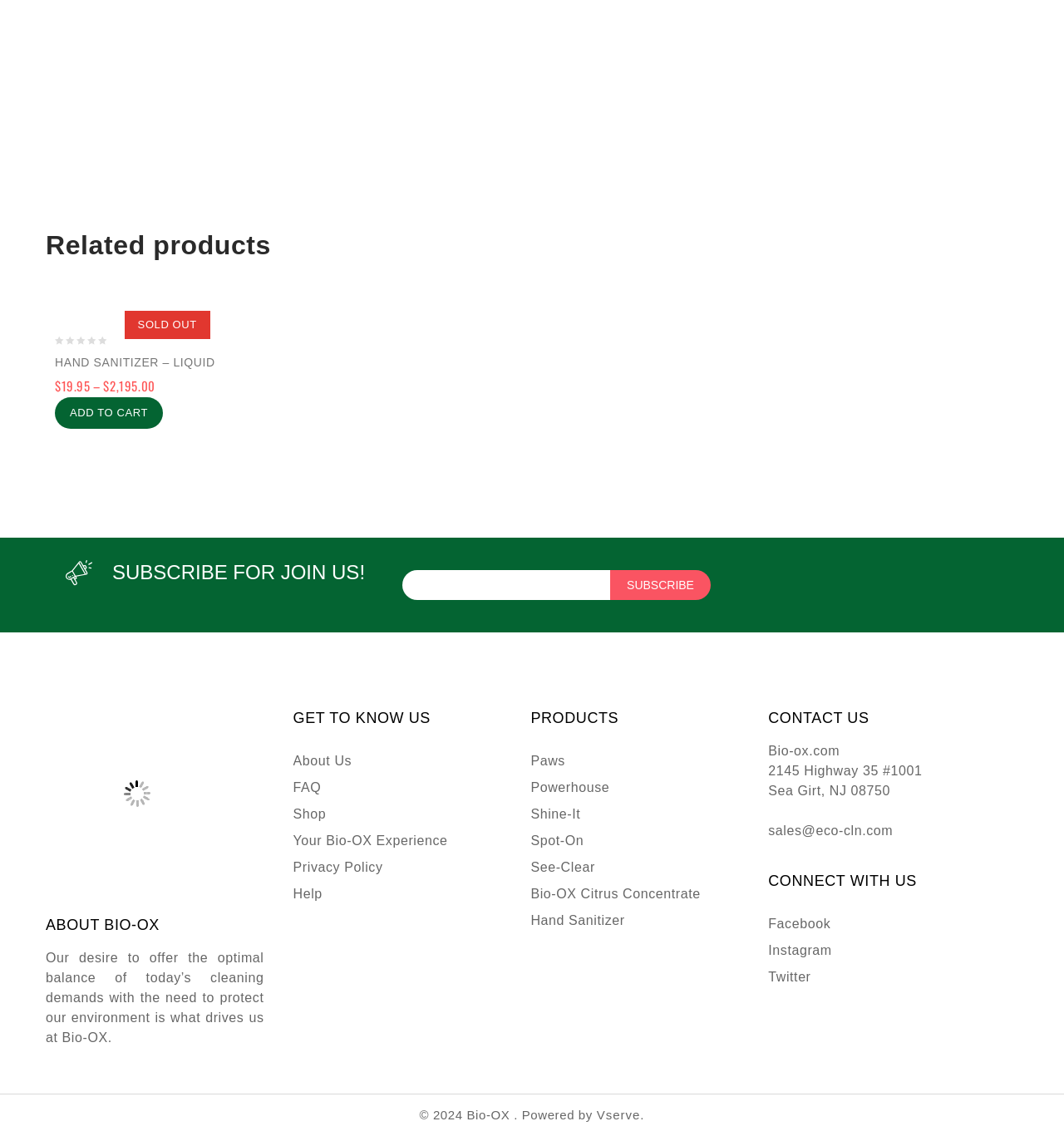How many products are listed under 'Related products'?
Answer with a single word or short phrase according to what you see in the image.

1